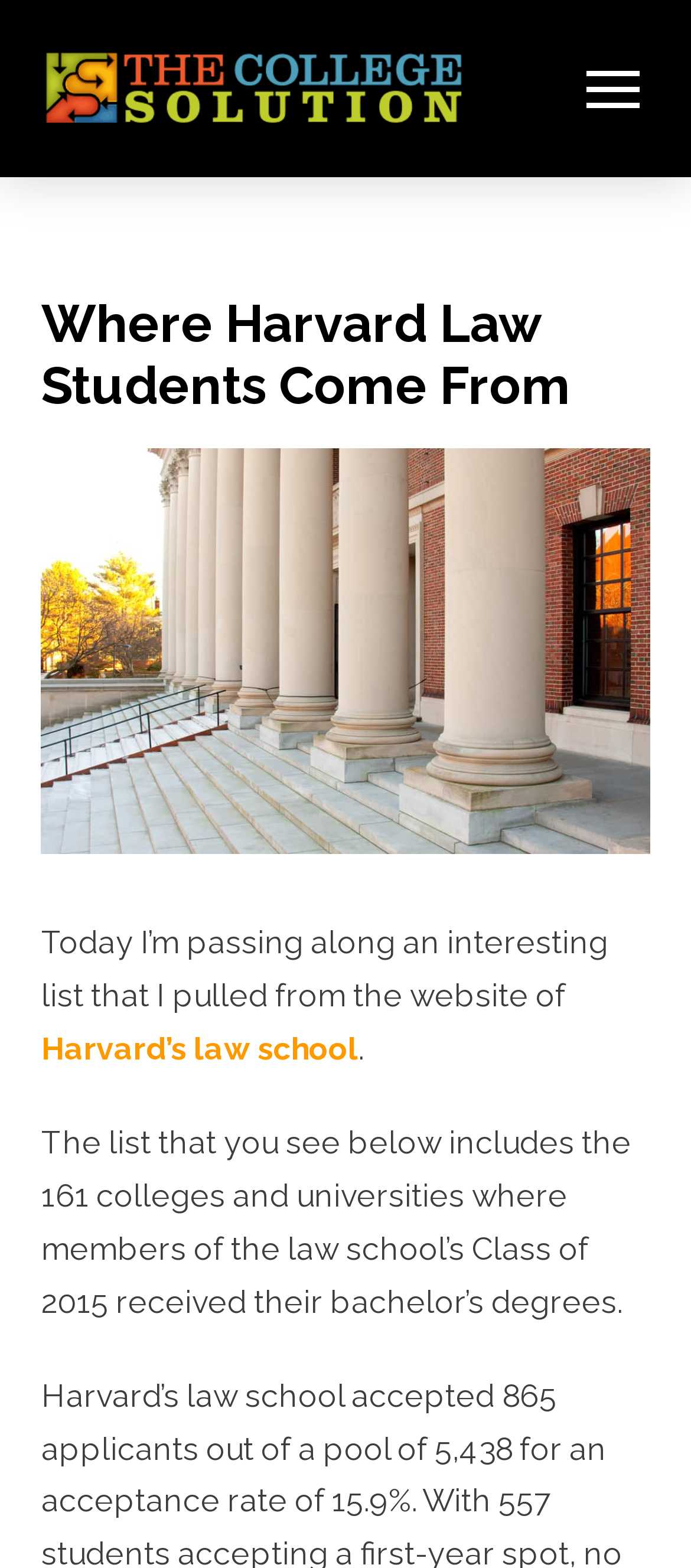What is the link at the bottom of the page for?
Can you provide a detailed and comprehensive answer to the question?

The answer can be found in the link text 'Back to Top' at the bottom of the page, which suggests that it is a link to navigate back to the top of the page.